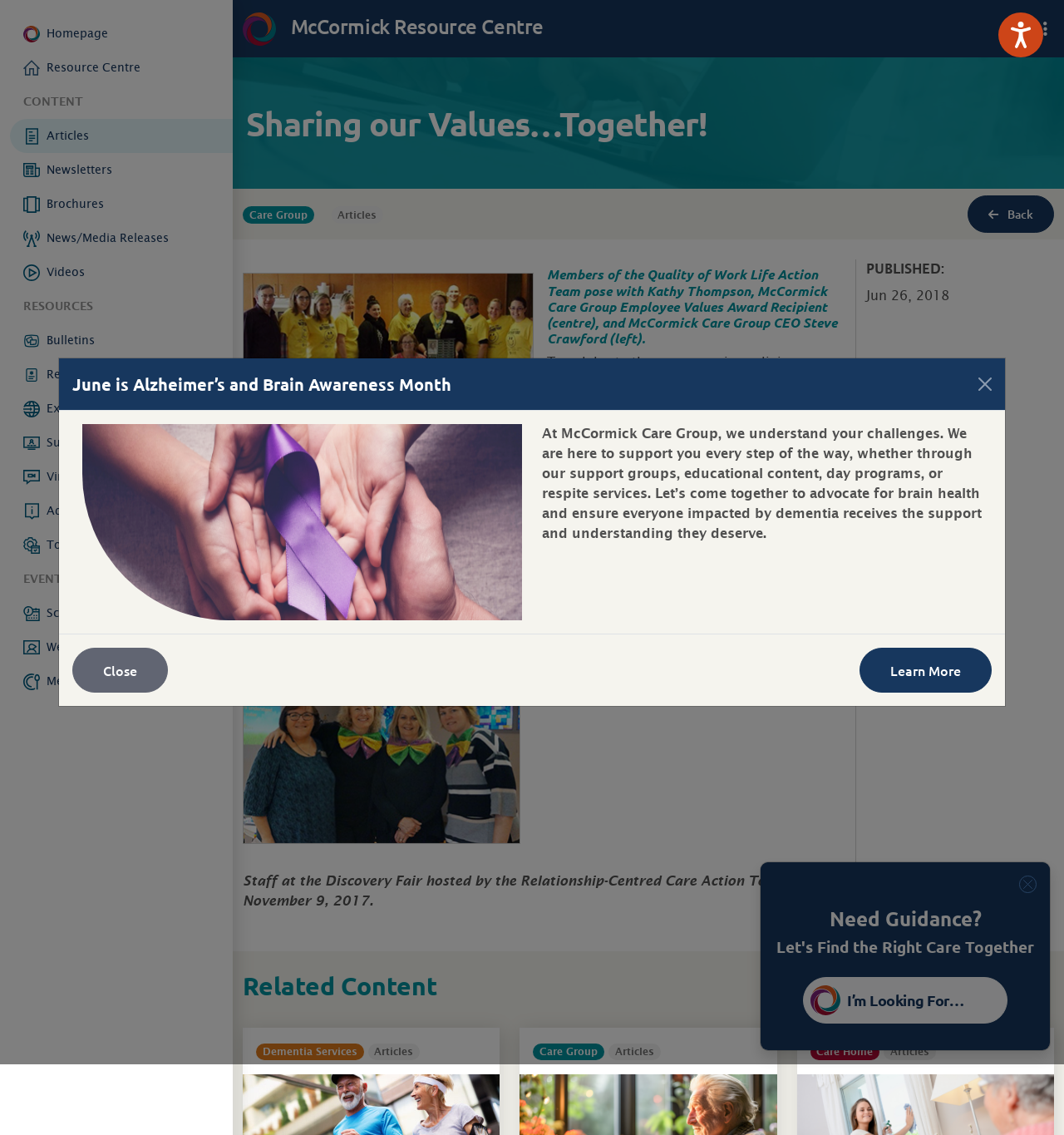From the webpage screenshot, predict the bounding box coordinates (top-left x, top-left y, bottom-right x, bottom-right y) for the UI element described here: McCormick Resource Centre

[0.228, 0.012, 0.511, 0.034]